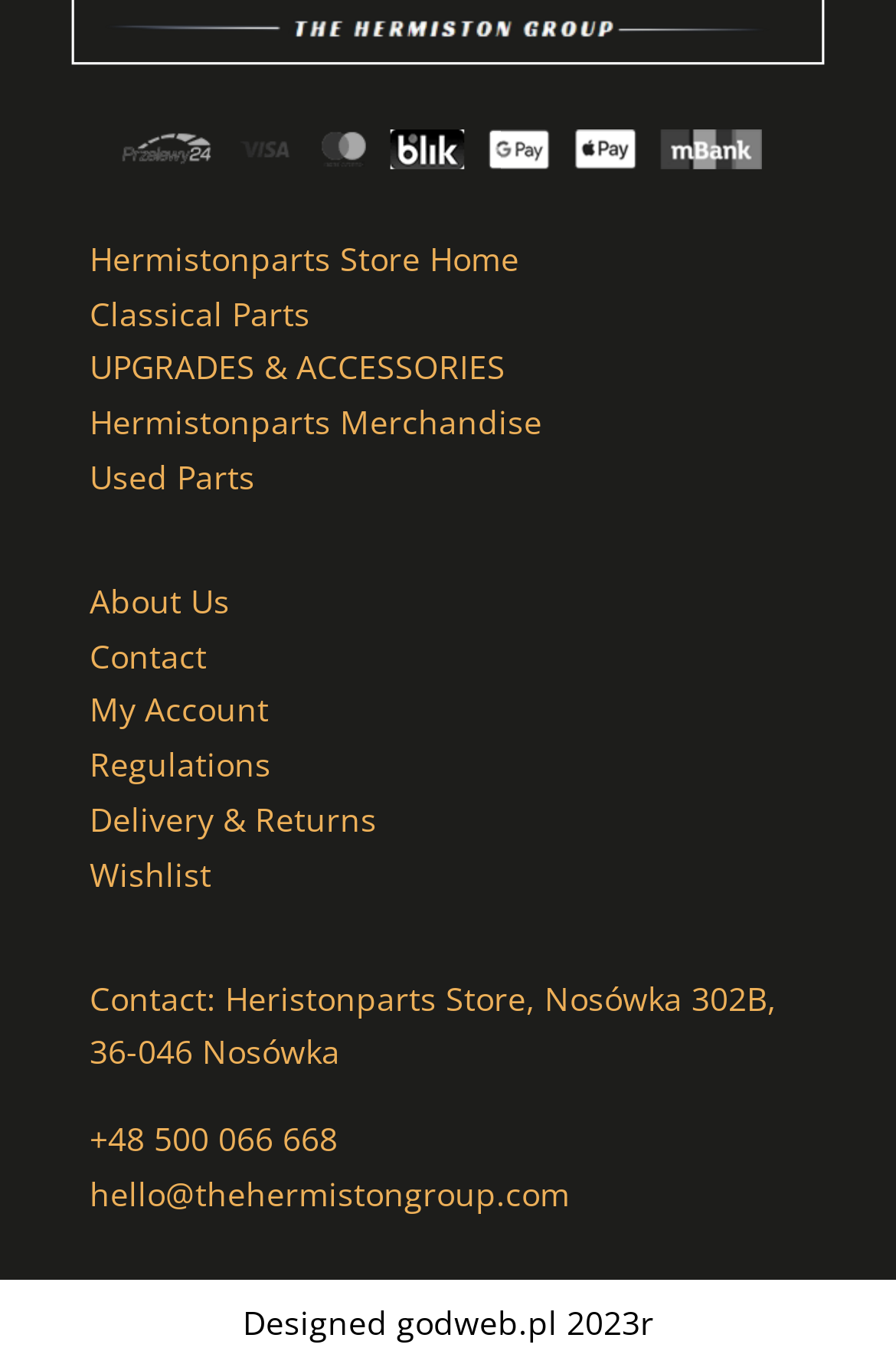Please specify the bounding box coordinates of the element that should be clicked to execute the given instruction: 'contact Hermistonparts Store'. Ensure the coordinates are four float numbers between 0 and 1, expressed as [left, top, right, bottom].

[0.1, 0.722, 0.867, 0.795]